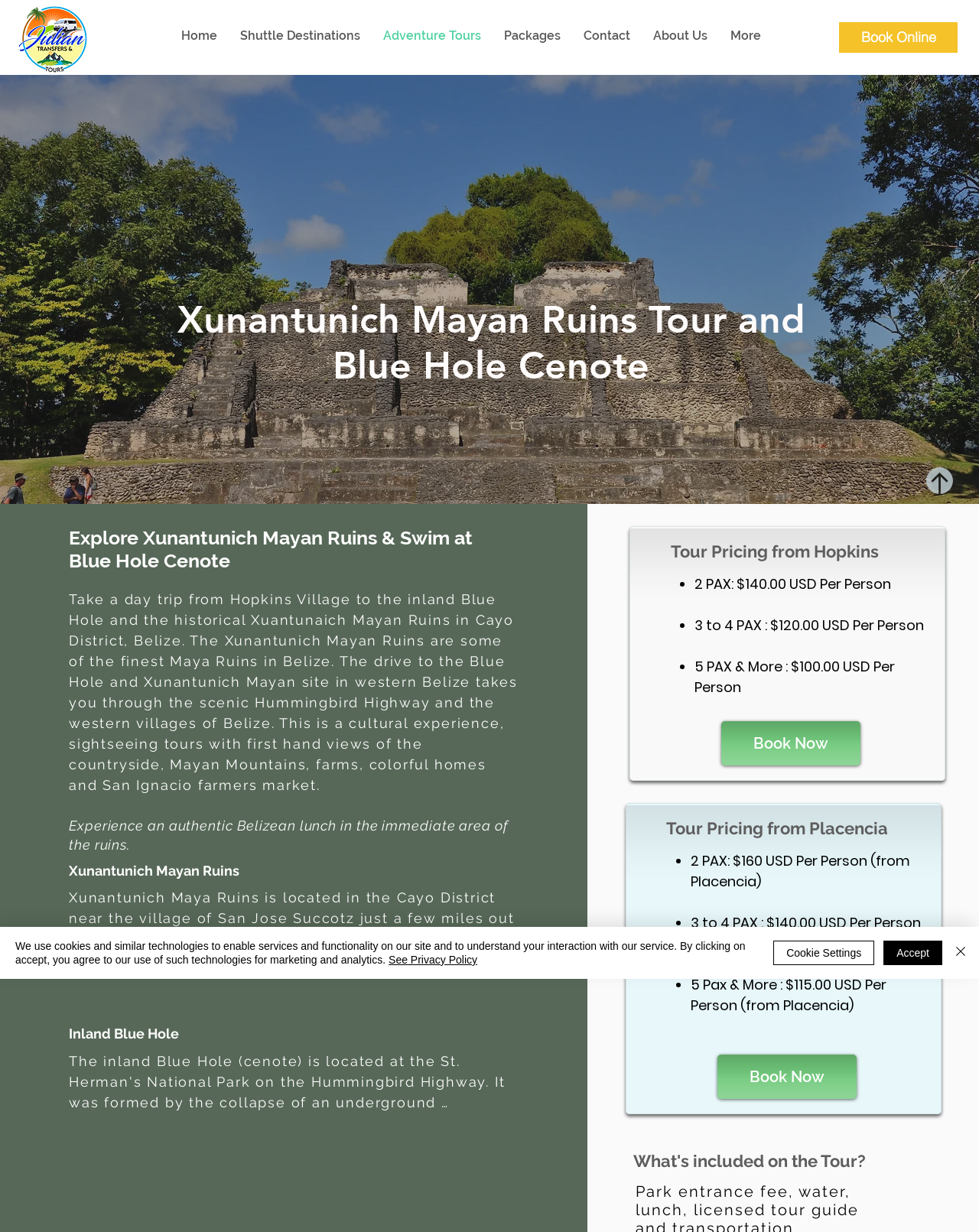Please identify the primary heading on the webpage and return its text.

Xunantunich Mayan Ruins Tour and Blue Hole Cenote